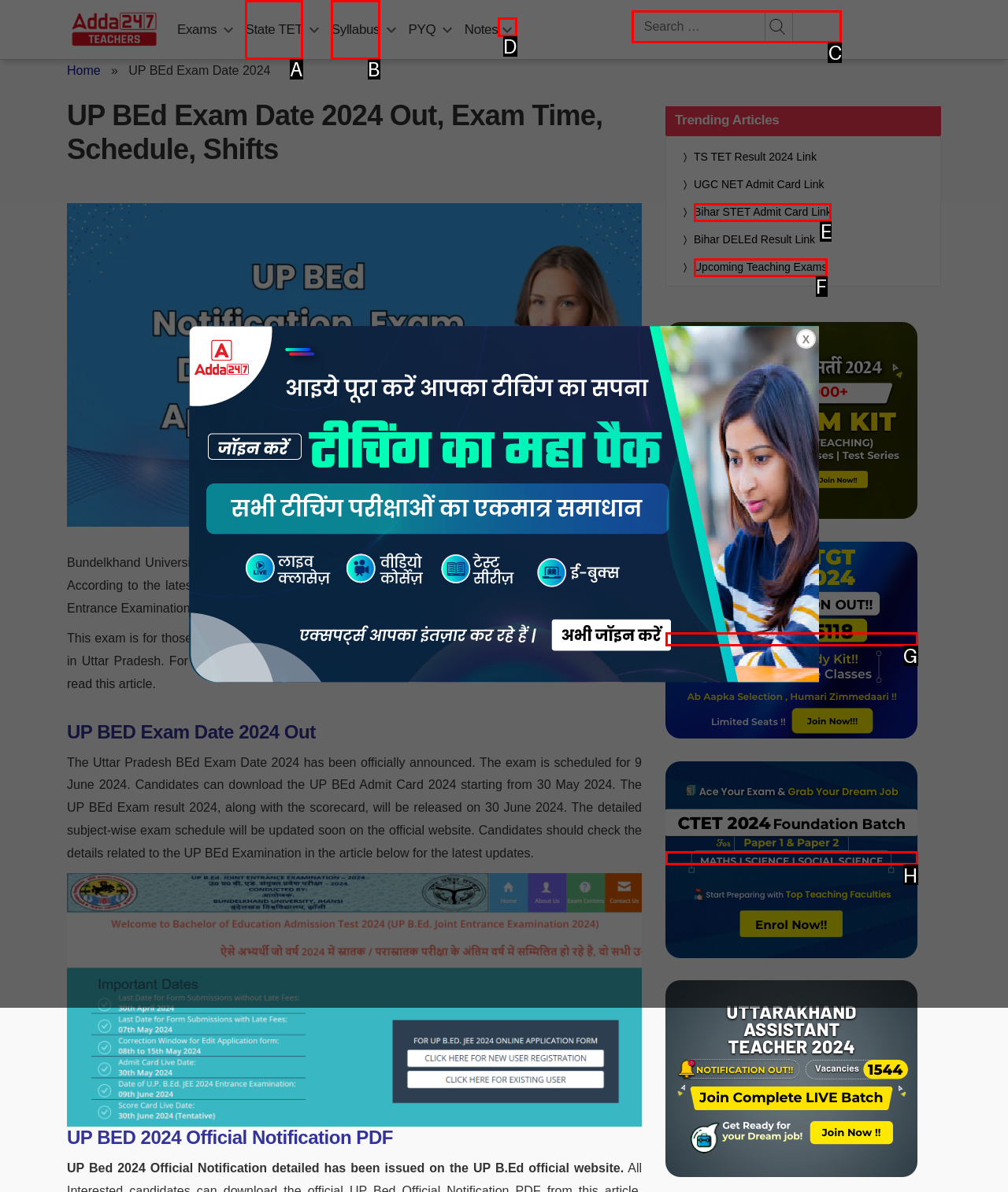Identify the correct UI element to click on to achieve the task: Search for something. Provide the letter of the appropriate element directly from the available choices.

C